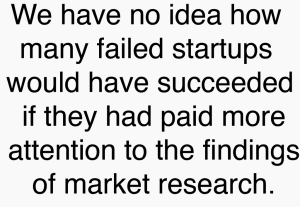What stage of product development is emphasized in the quote?
Refer to the screenshot and answer in one word or phrase.

Early stages